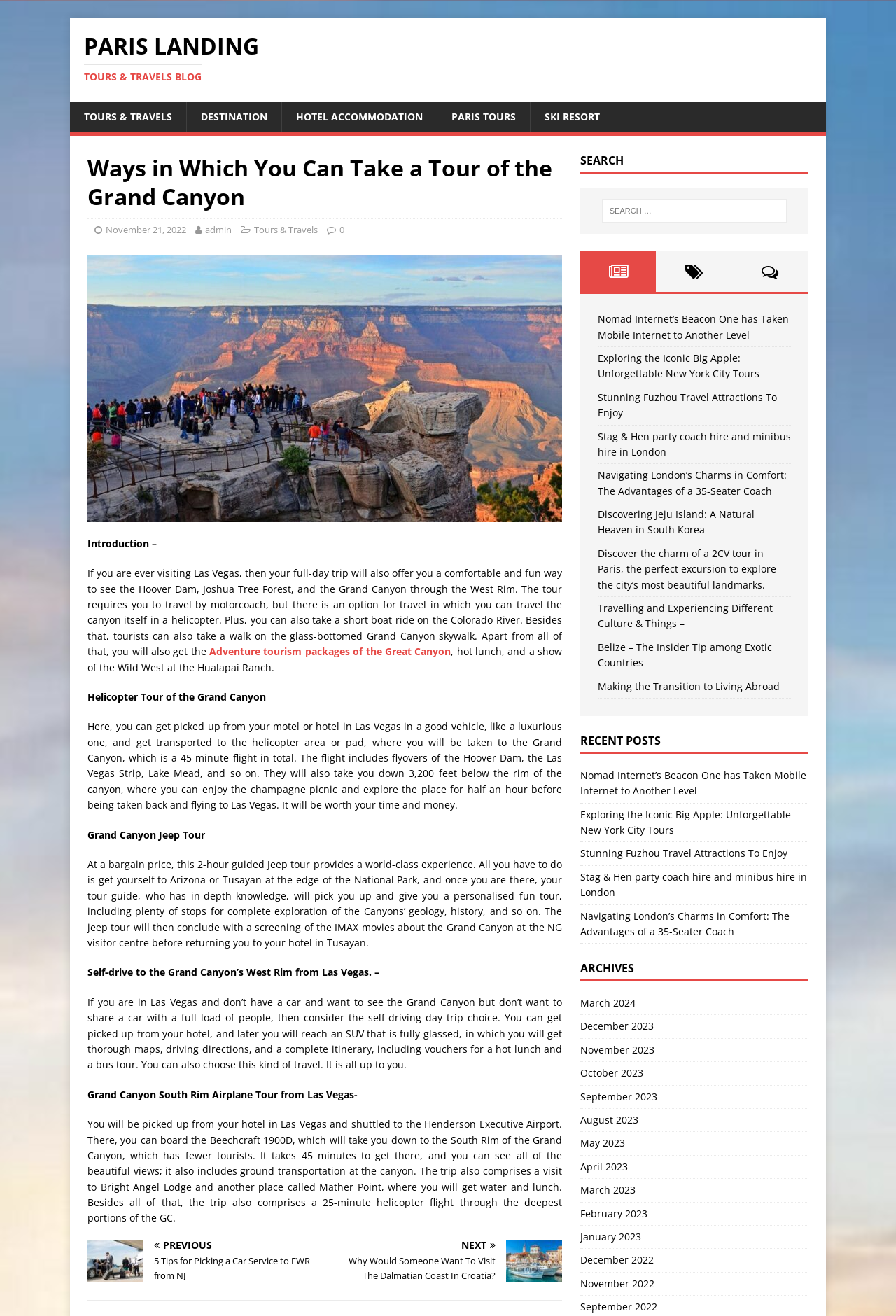Please respond to the question with a concise word or phrase:
What is the mode of transportation for the helicopter tour?

Helicopter